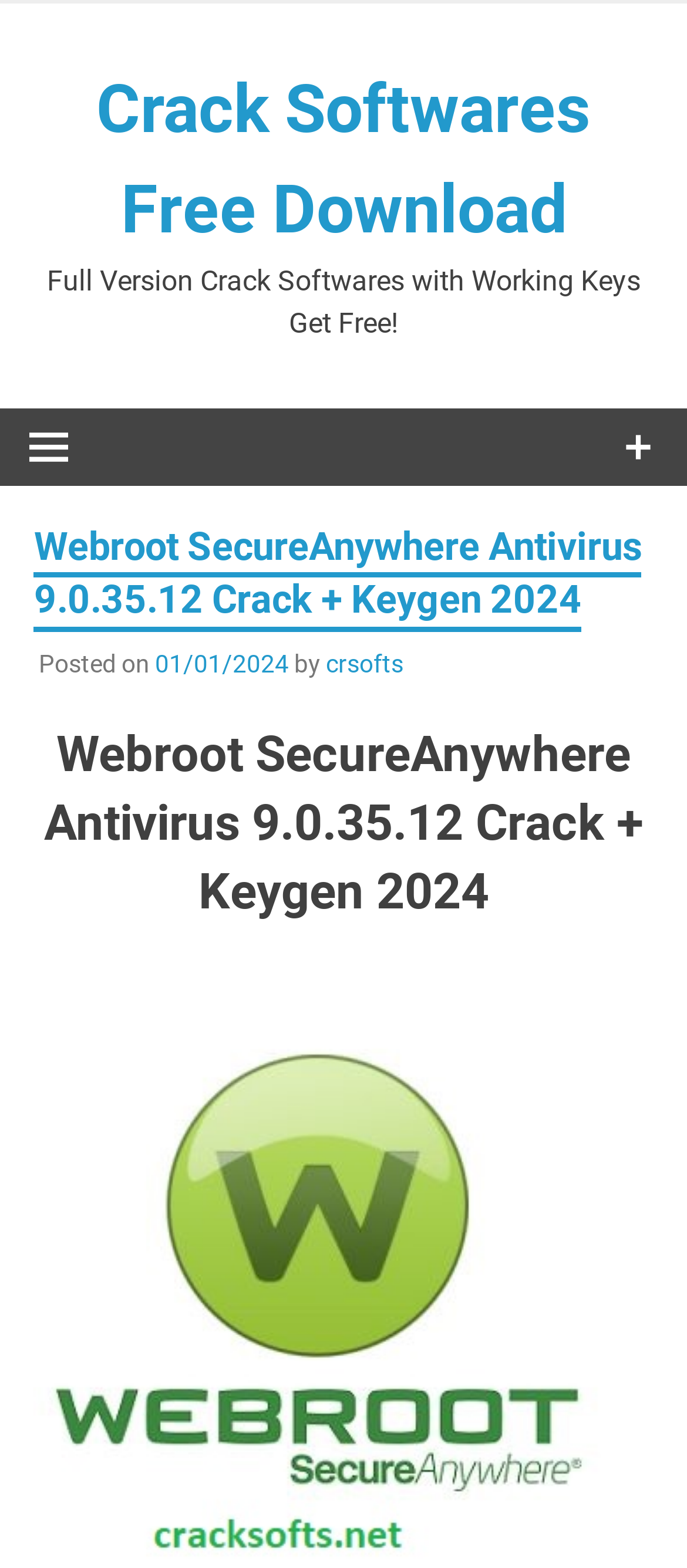Locate the bounding box of the UI element described by: "Crack Softwares Free Download" in the given webpage screenshot.

[0.14, 0.045, 0.86, 0.158]